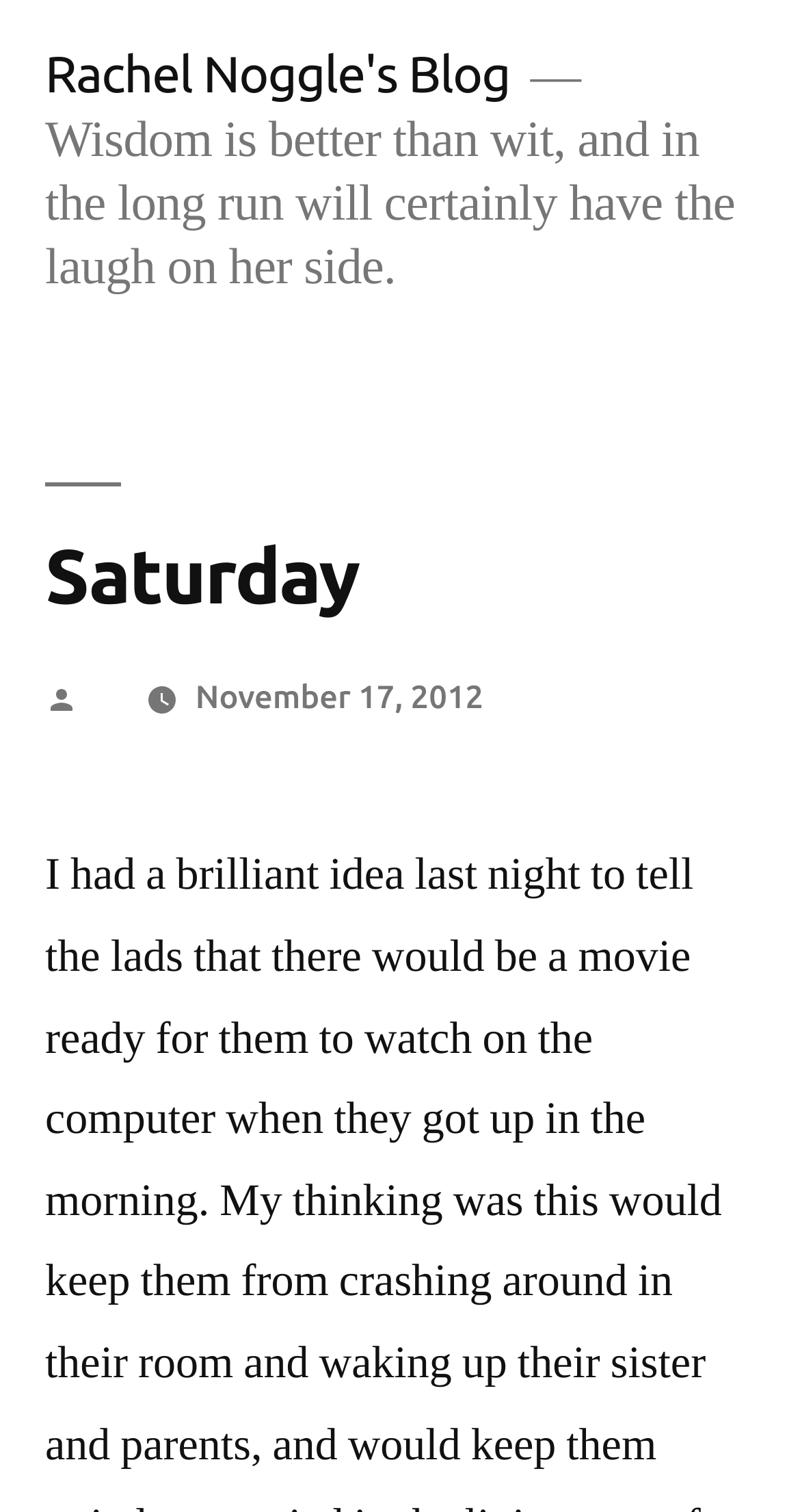Give a concise answer of one word or phrase to the question: 
What is the main topic of this blog post?

Saturday